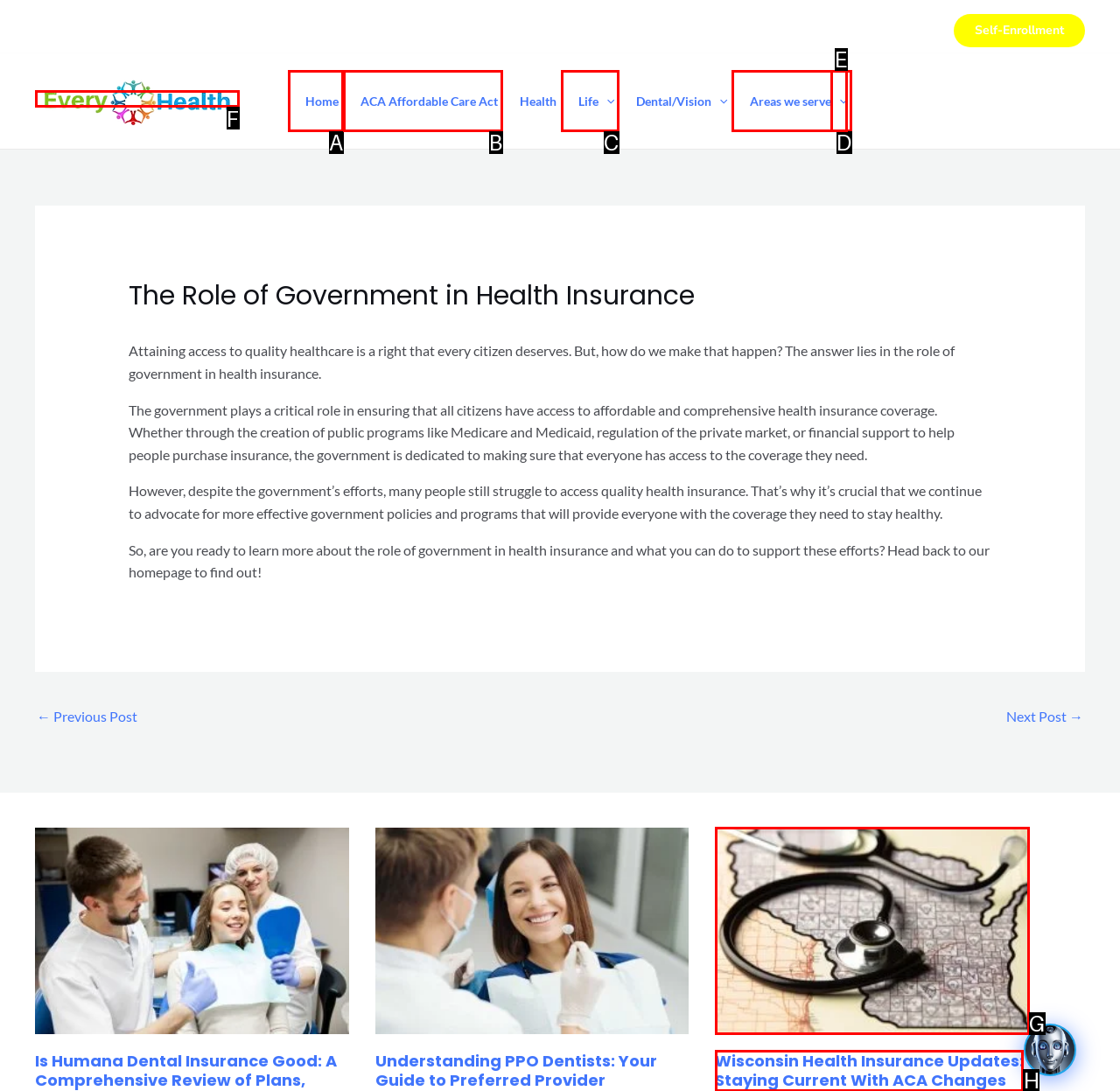Determine the letter of the UI element I should click on to complete the task: View the 'Wisconsin Health Insurance Updates' article from the provided choices in the screenshot.

H